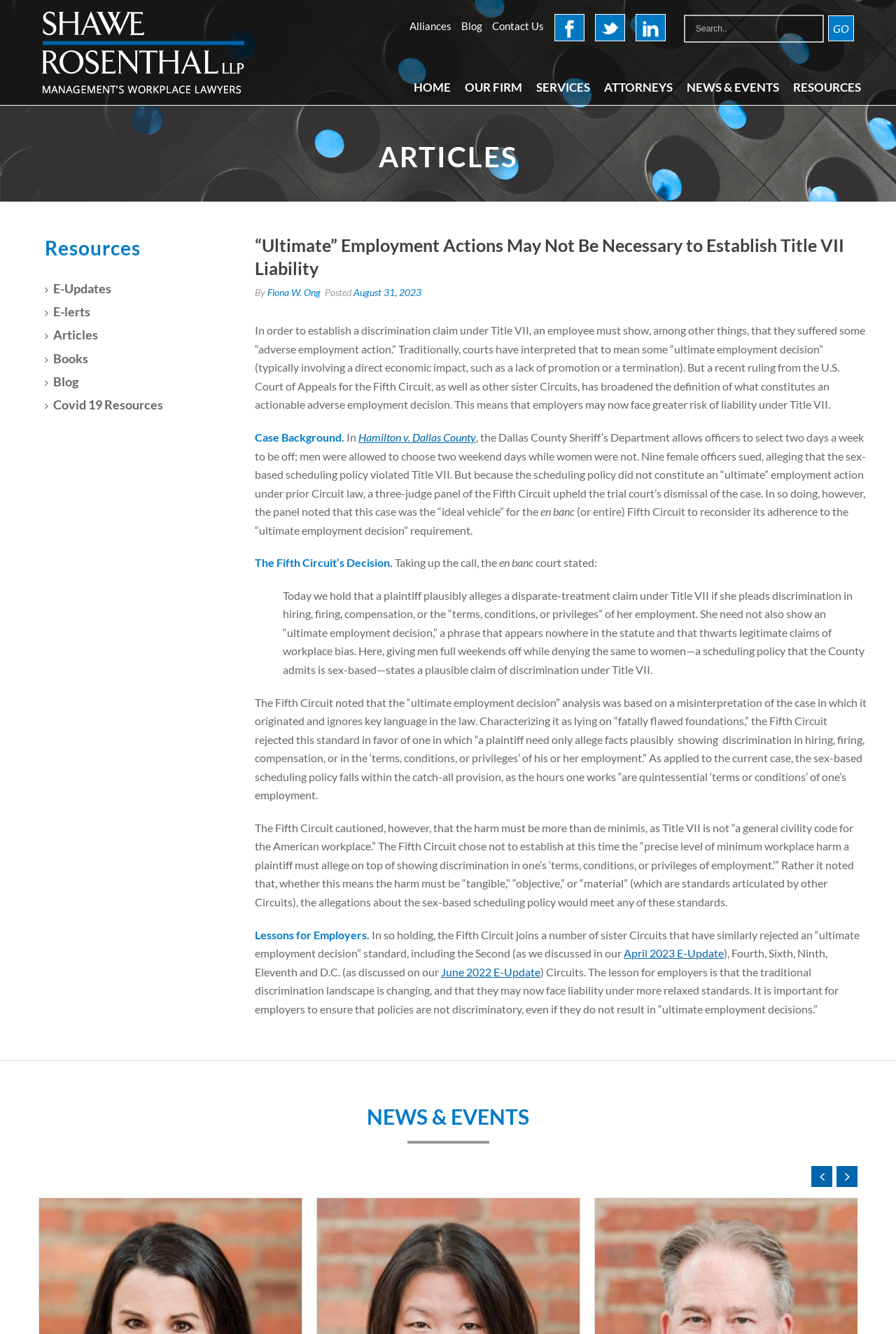Who is the author of the article?
Refer to the image and provide a thorough answer to the question.

The author of the article can be found below the title of the article, which is 'Fiona W. Ong'.